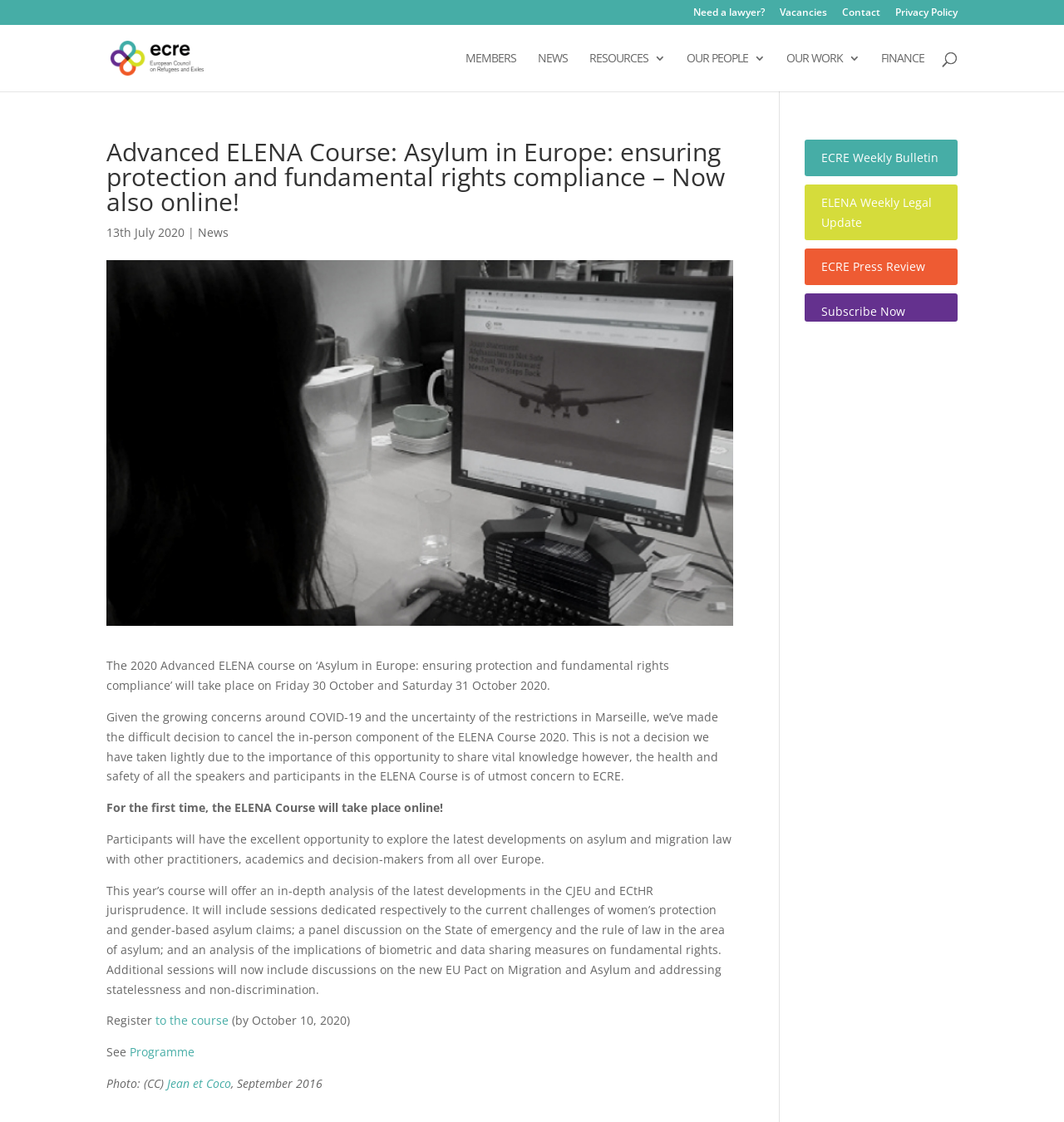Identify the bounding box coordinates for the UI element described as: "ELENA Weekly Legal Update". The coordinates should be provided as four floats between 0 and 1: [left, top, right, bottom].

[0.772, 0.173, 0.876, 0.205]